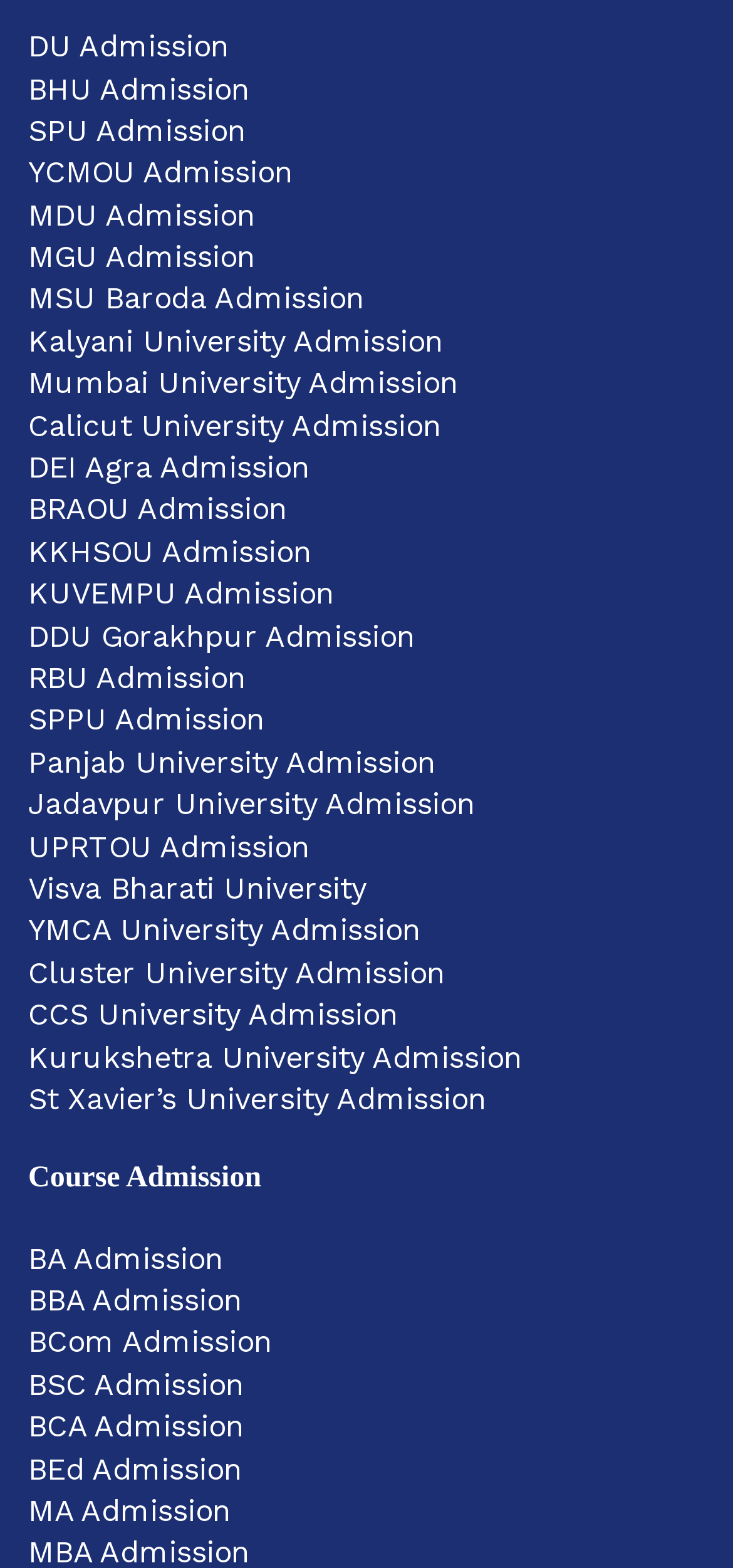Could you highlight the region that needs to be clicked to execute the instruction: "Explore Course Admission"?

[0.038, 0.739, 0.962, 0.766]